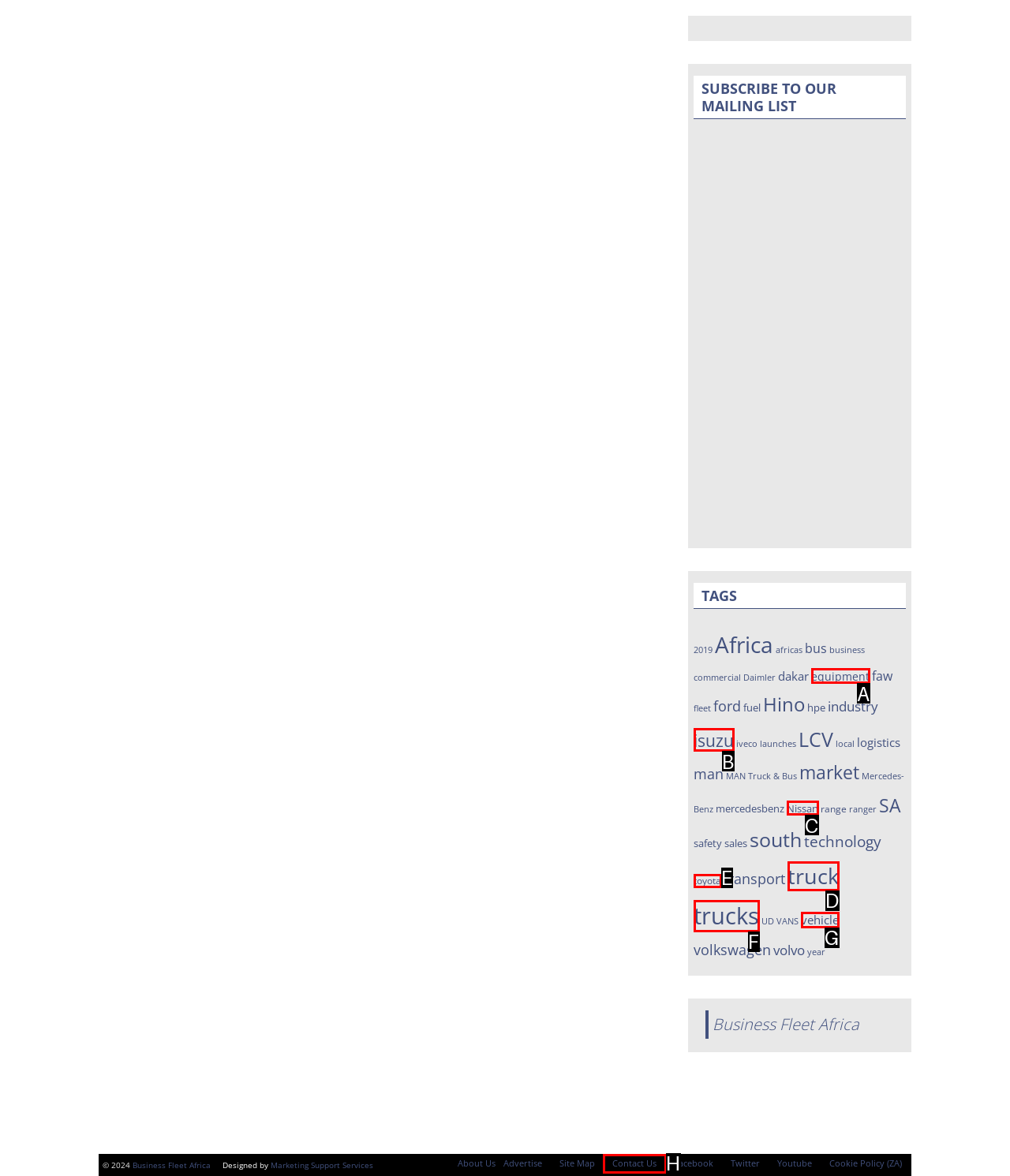From the given choices, determine which HTML element aligns with the description: parent_node: SEARCH value="Submit" Respond with the letter of the appropriate option.

None